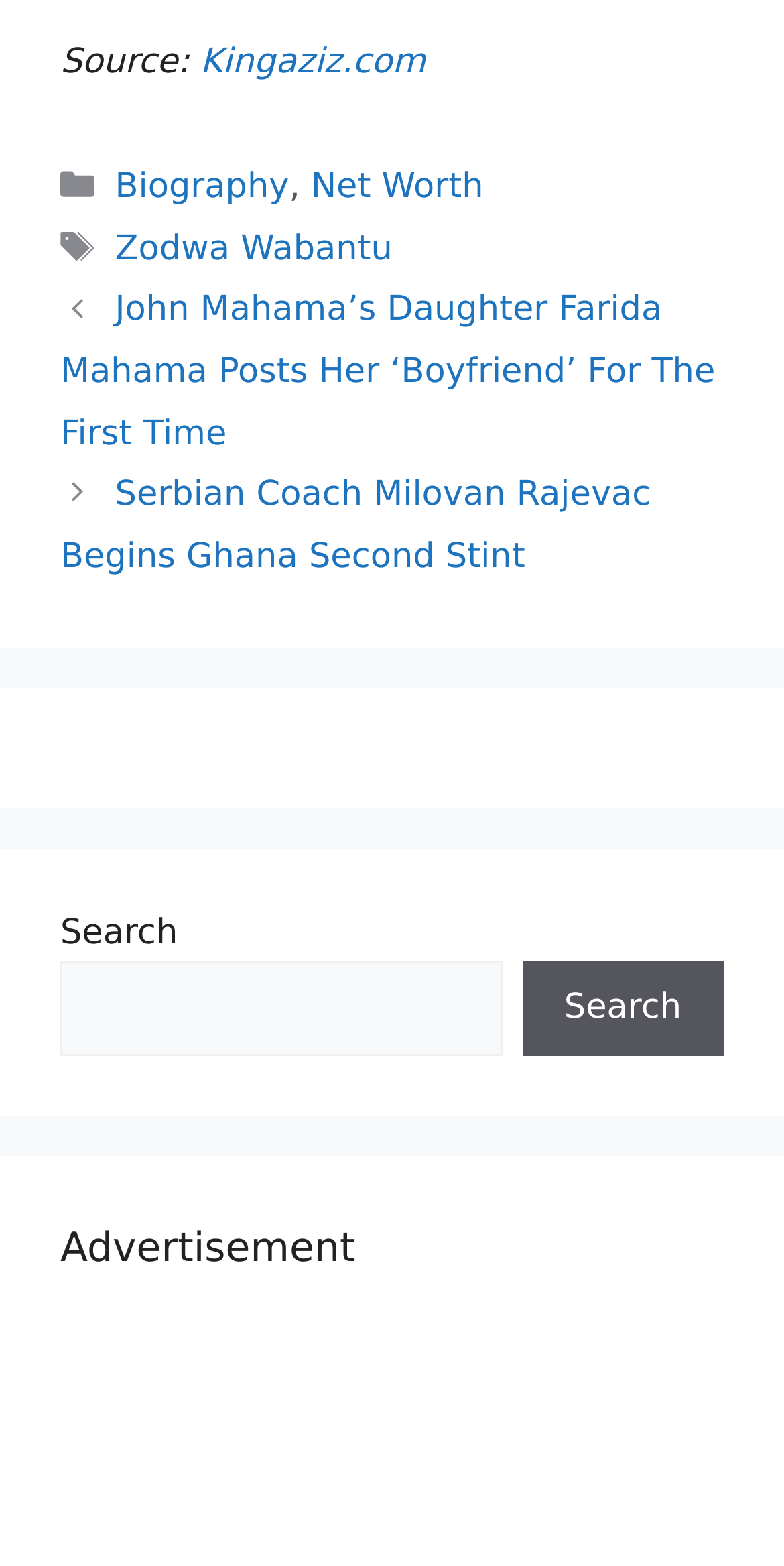Determine the bounding box coordinates for the HTML element described here: "Net Worth".

[0.396, 0.107, 0.617, 0.133]